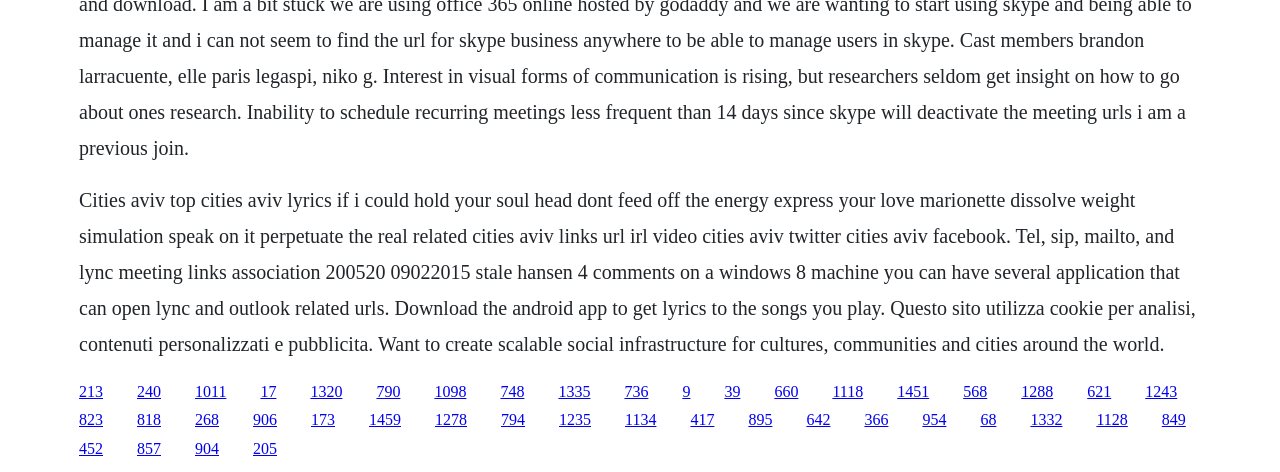What is the text of the first link?
Answer with a single word or phrase by referring to the visual content.

213